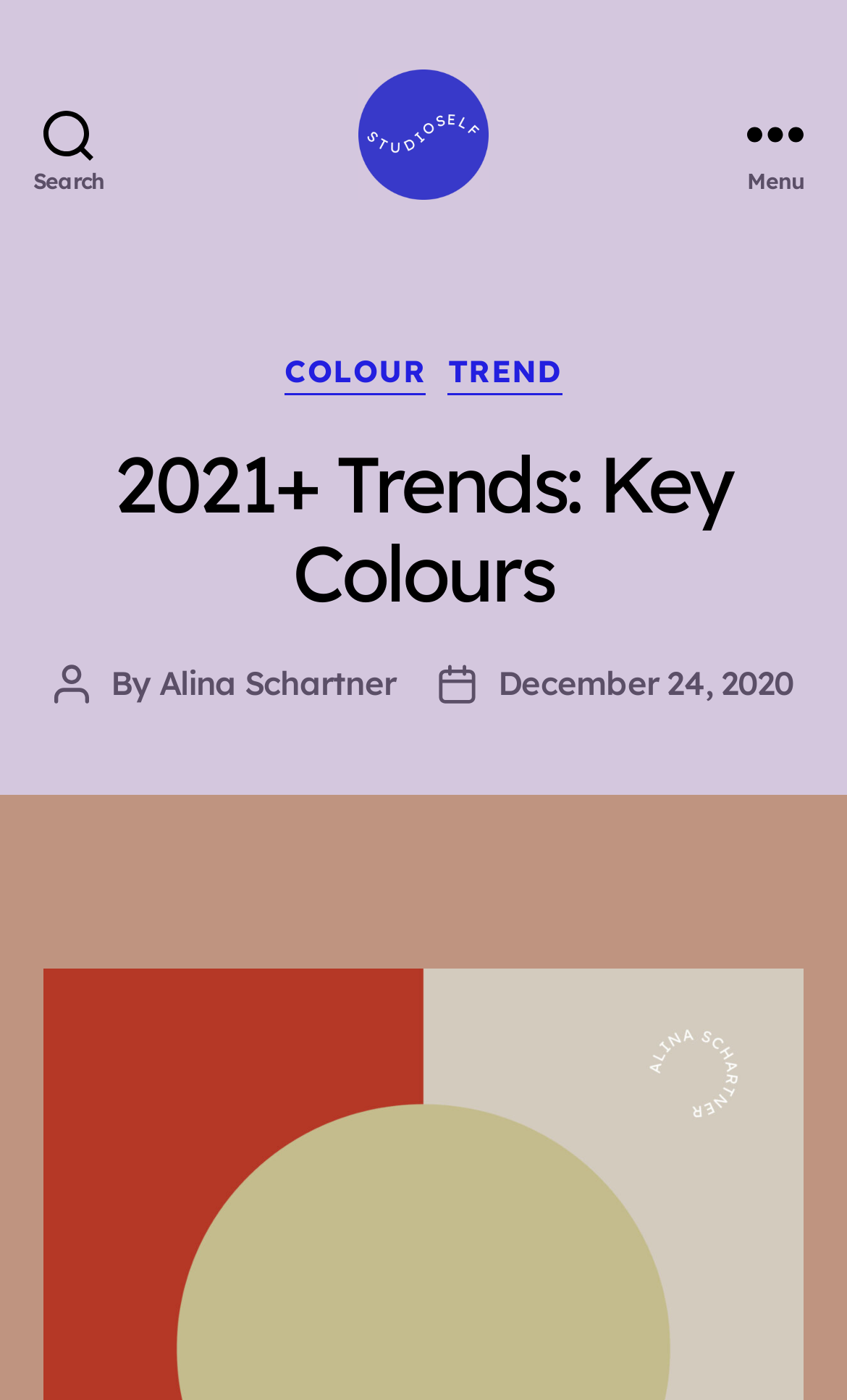What is the name of the website?
Please use the image to provide an in-depth answer to the question.

I found the name of the website by looking at the link 'ALINA SCHARTNER' which is located at the top of the webpage and is also an image.